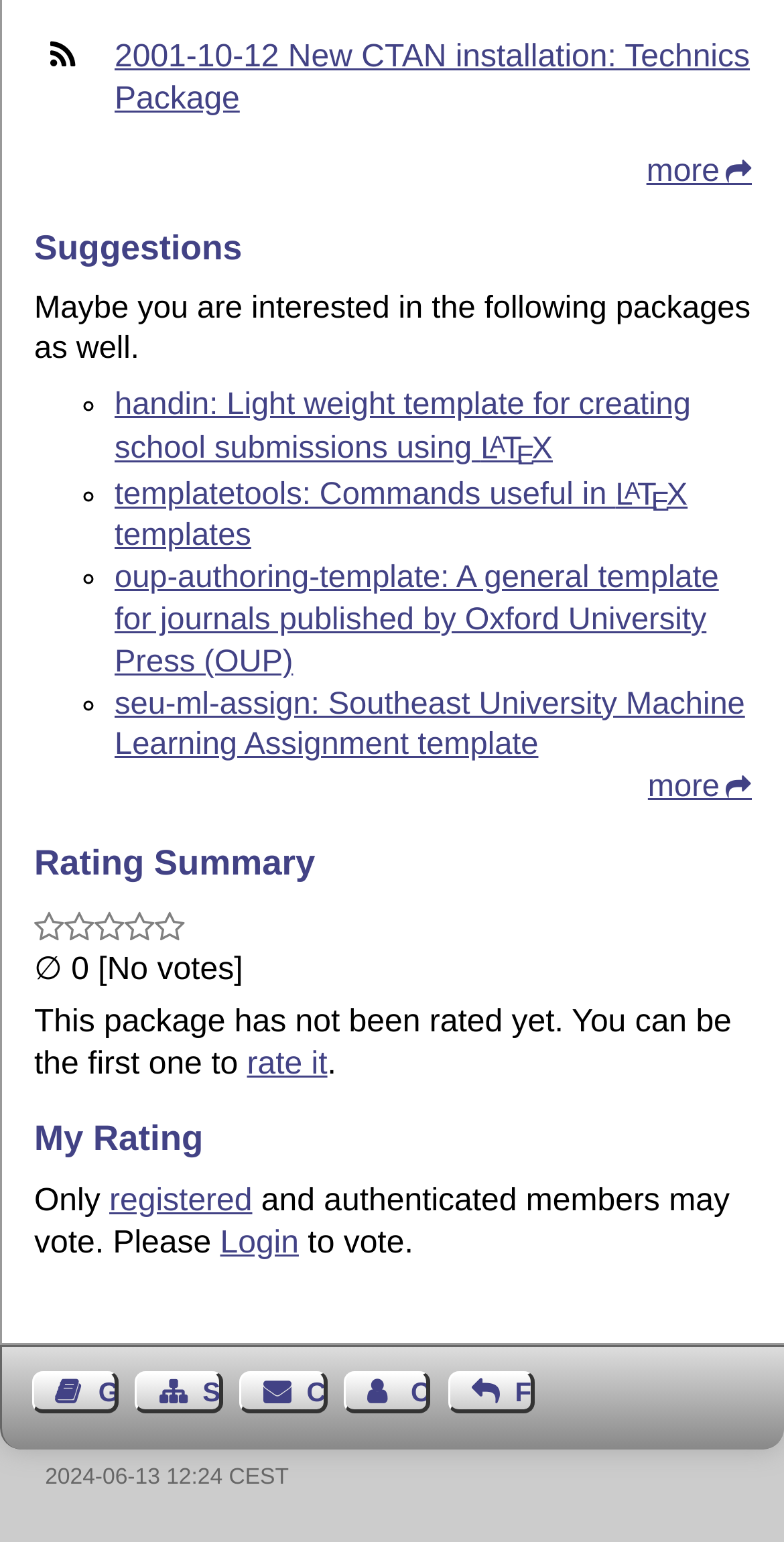Find the bounding box coordinates of the element to click in order to complete the given instruction: "View the sitemap."

[0.173, 0.89, 0.284, 0.916]